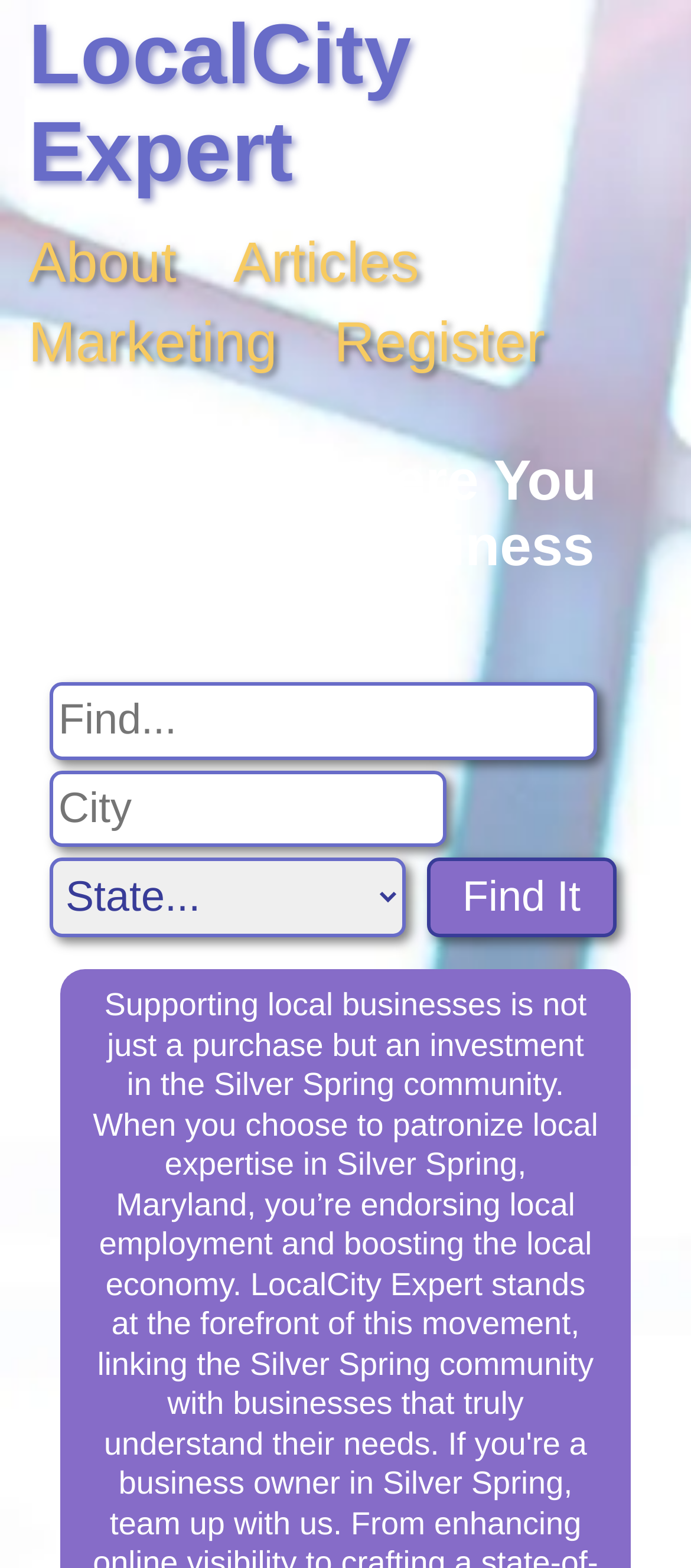Given the element description LocalCity Expert, identify the bounding box coordinates for the UI element on the webpage screenshot. The format should be (top-left x, top-left y, bottom-right x, bottom-right y), with values between 0 and 1.

[0.041, 0.005, 0.959, 0.129]